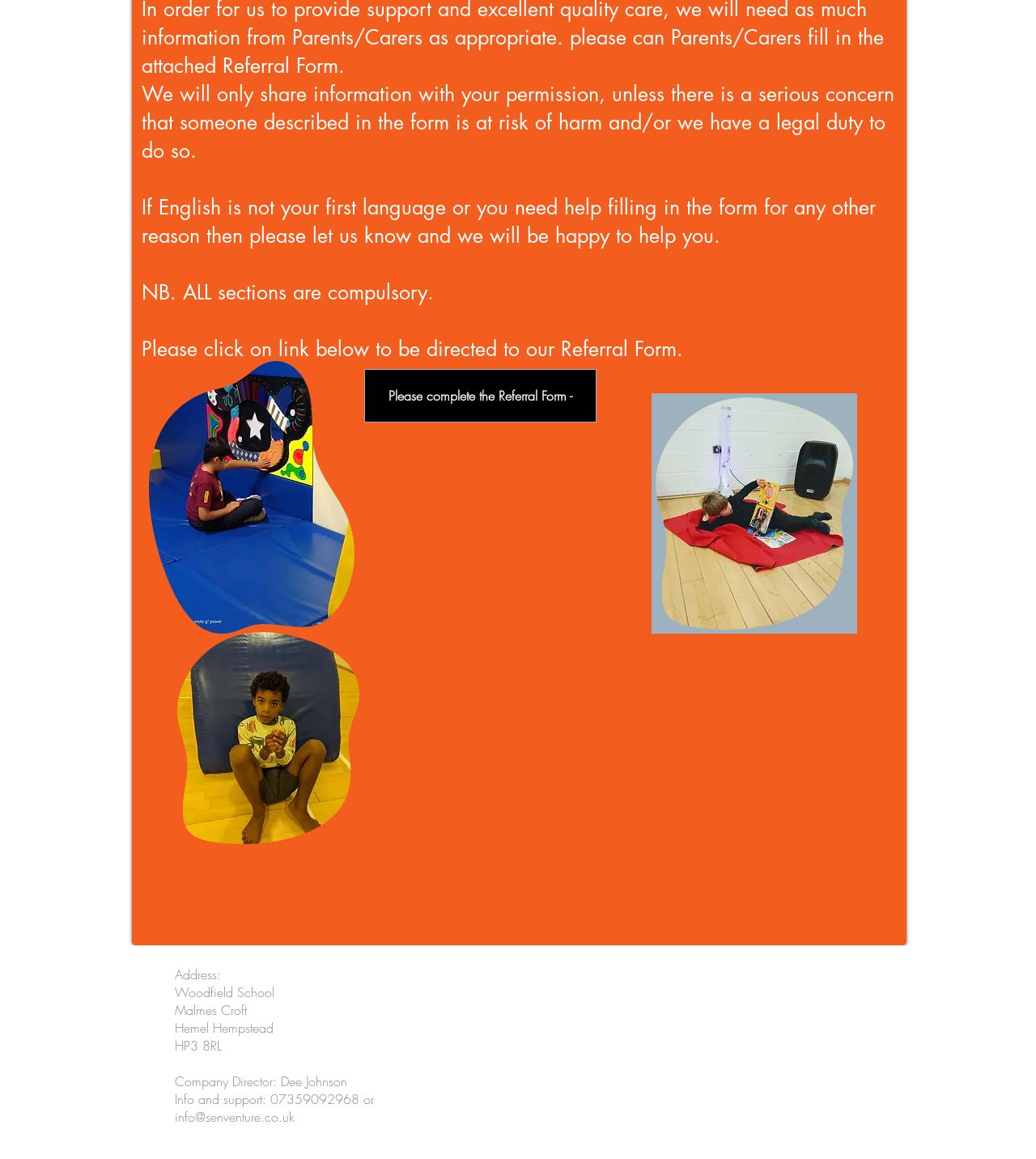Using the format (top-left x, top-left y, bottom-right x, bottom-right y), provide the bounding box coordinates for the described UI element. All values should be floating point numbers between 0 and 1: info@senventure.co.uk

[0.169, 0.956, 0.284, 0.971]